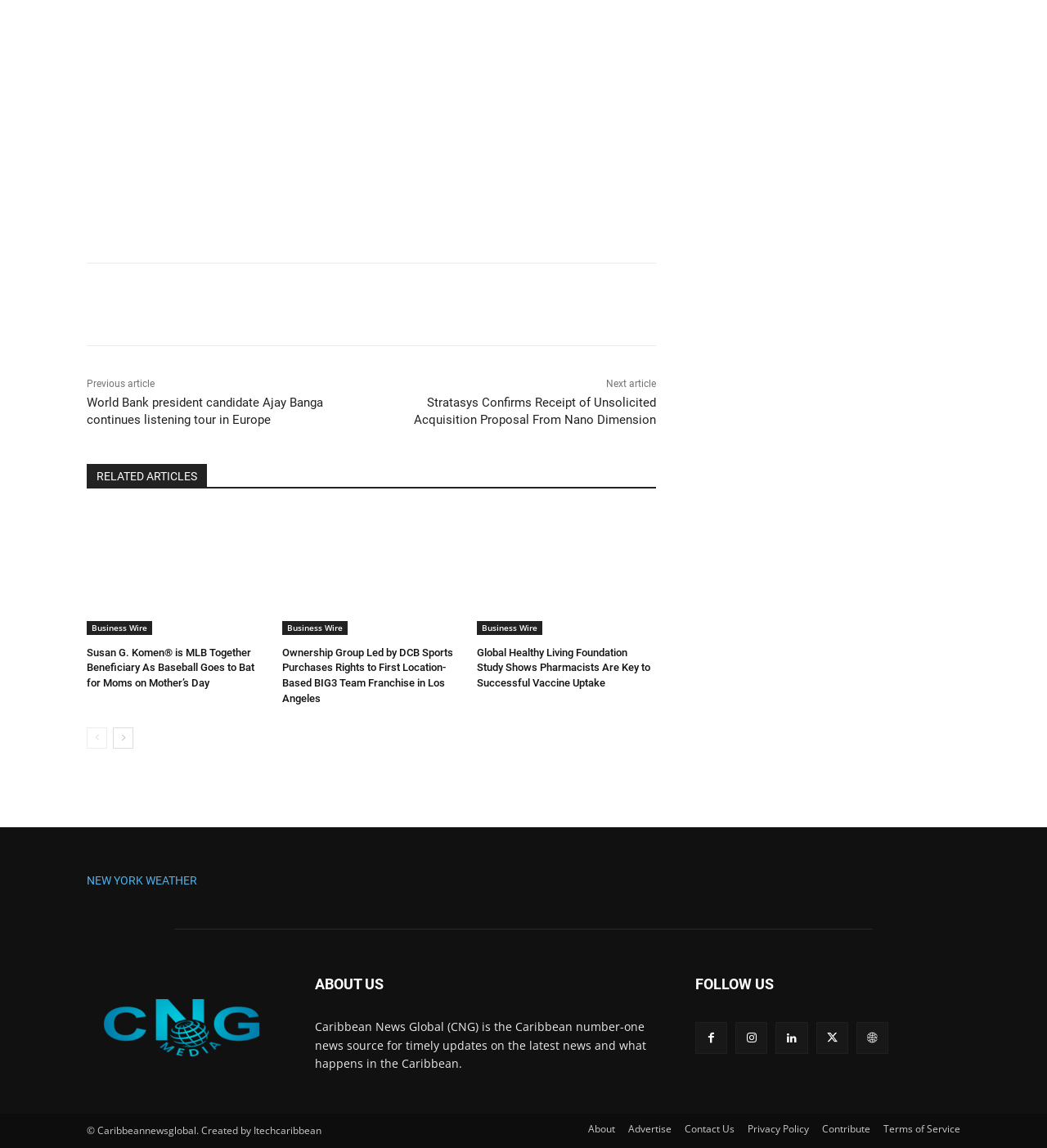Determine the bounding box coordinates for the HTML element described here: "Contact Us".

[0.654, 0.975, 0.702, 0.99]